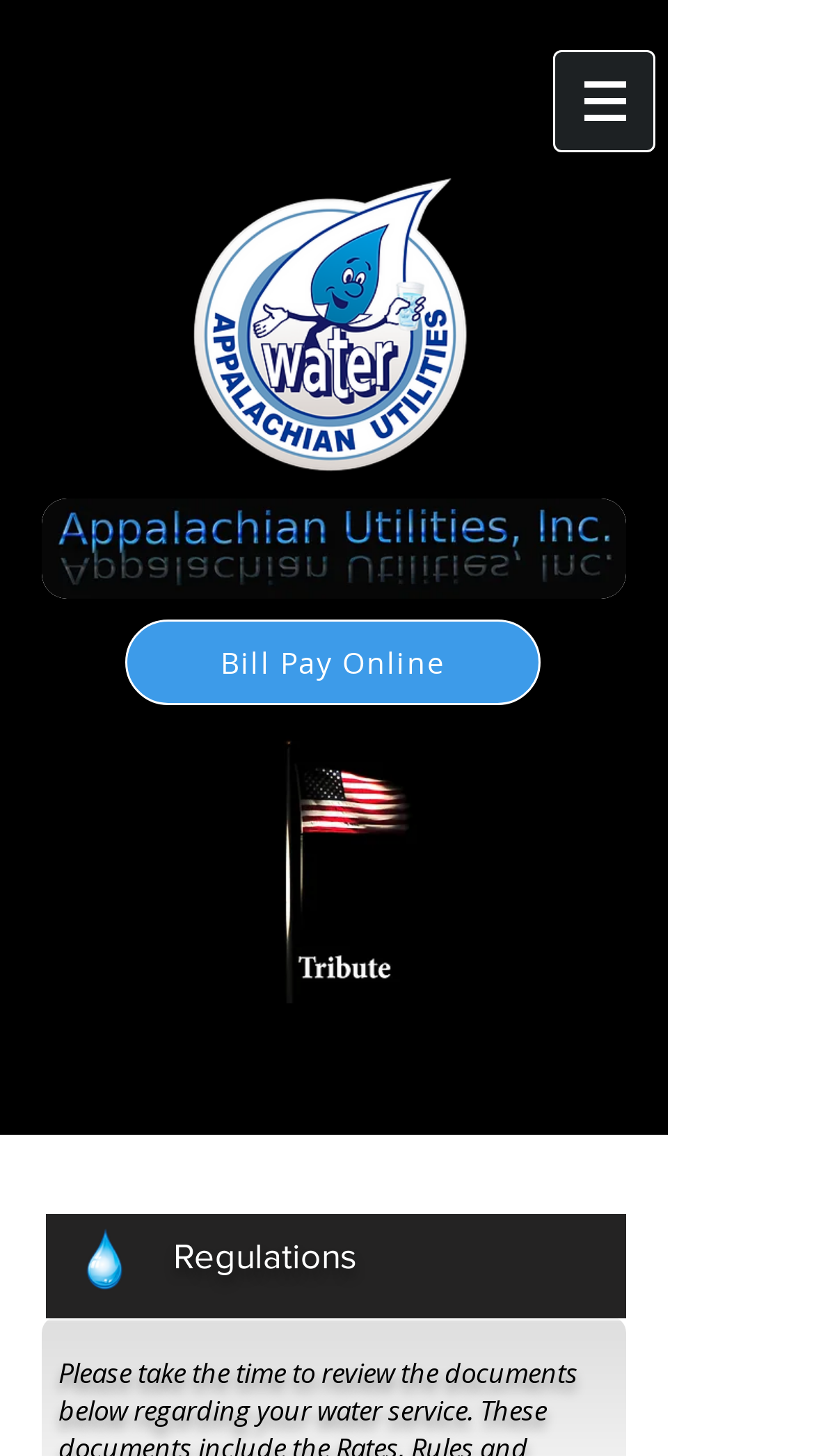What is the purpose of the image '101317_AUI_03.jpg'? Based on the image, give a response in one word or a short phrase.

Decoration or illustration